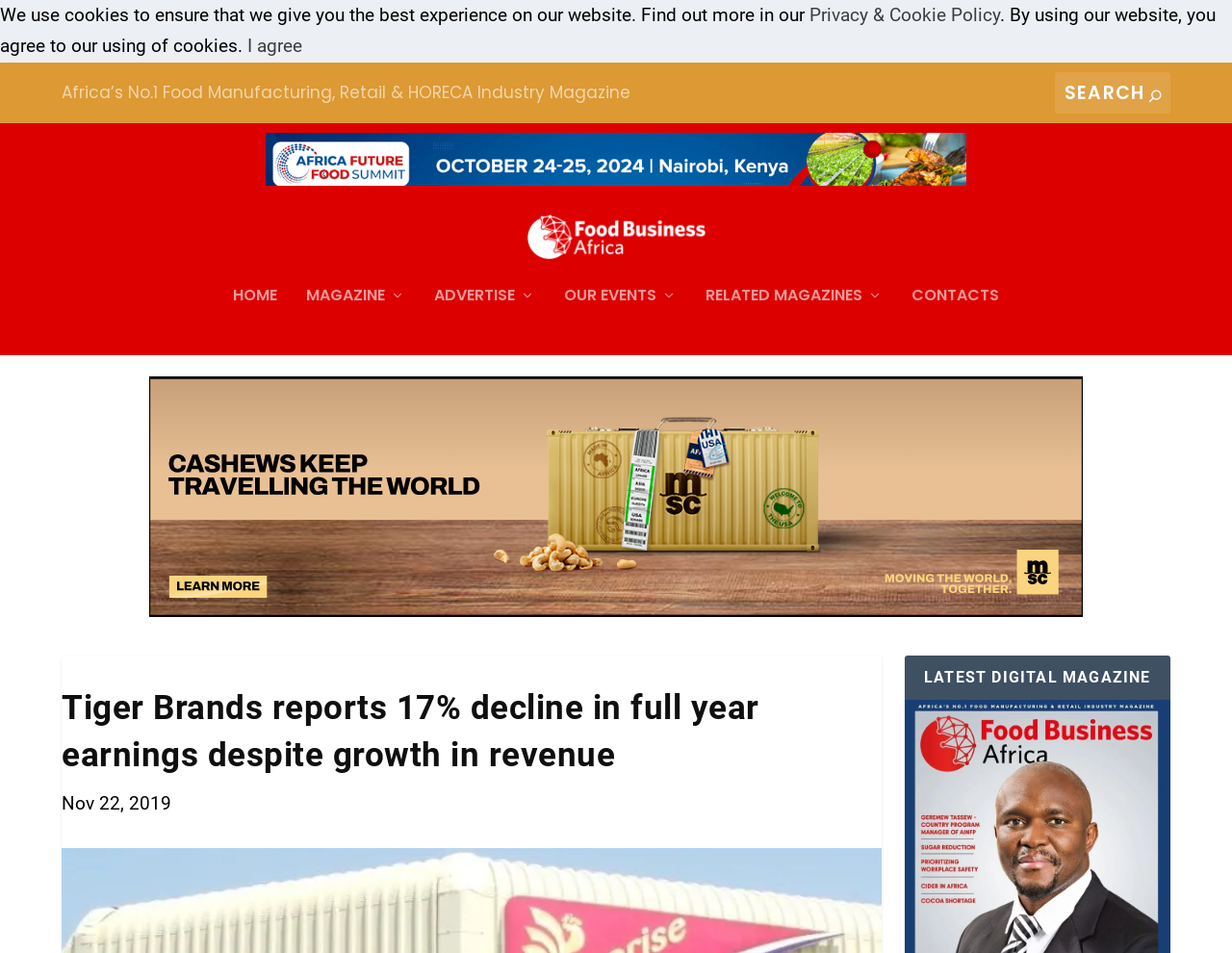What is the purpose of the search box?
Based on the screenshot, provide your answer in one word or phrase.

To search the website